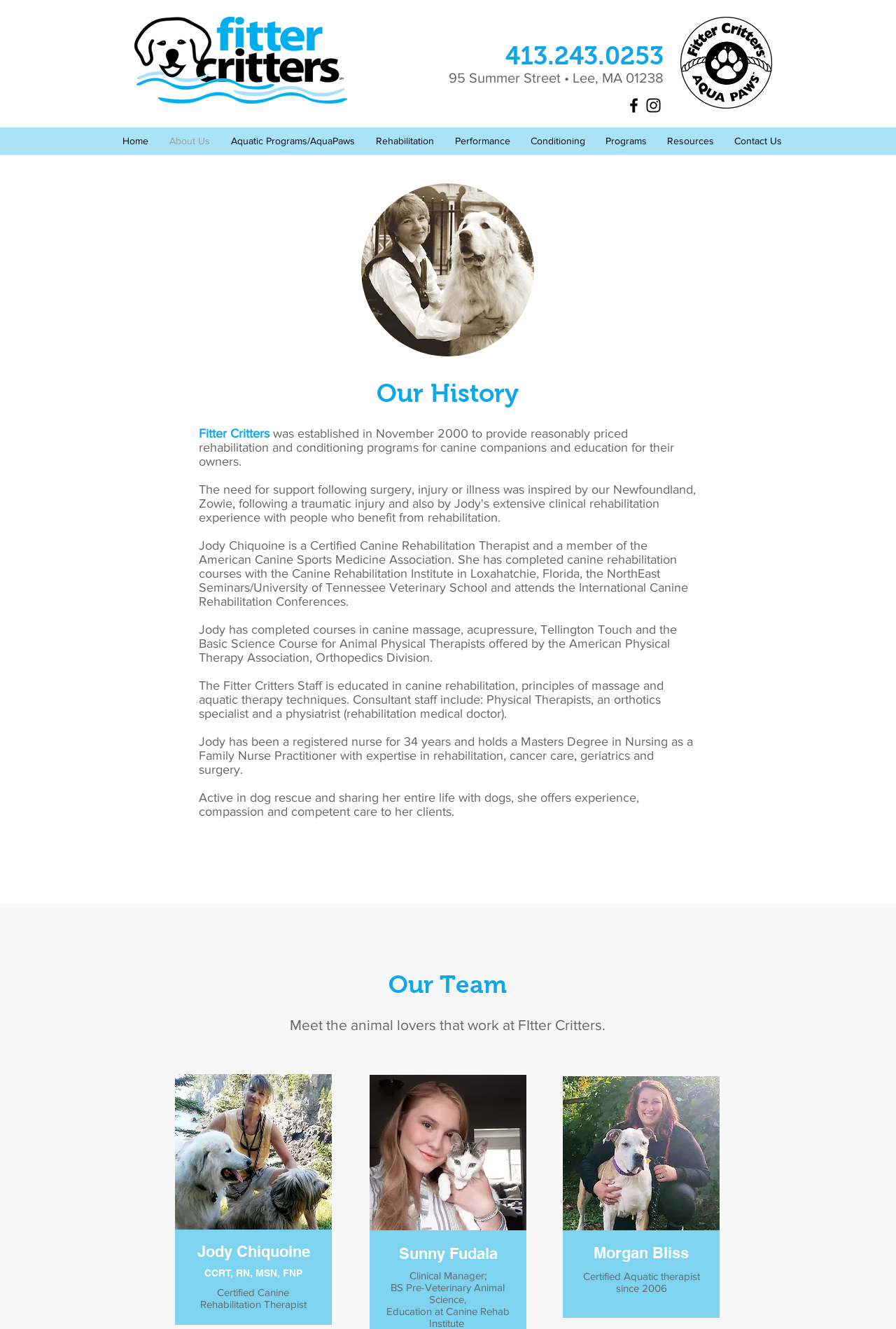Identify the bounding box coordinates for the element you need to click to achieve the following task: "Contact Us". Provide the bounding box coordinates as four float numbers between 0 and 1, in the form [left, top, right, bottom].

[0.808, 0.098, 0.884, 0.114]